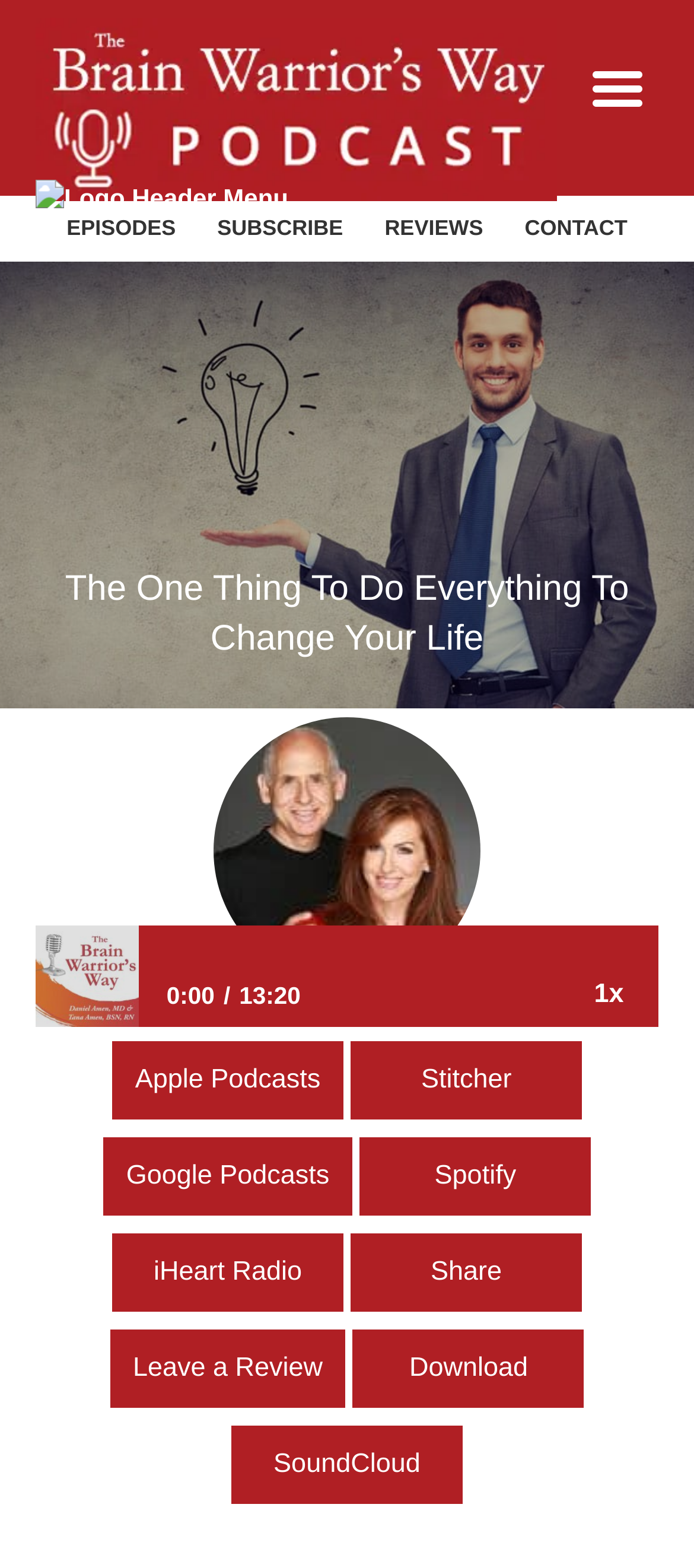Pinpoint the bounding box coordinates of the clickable area needed to execute the instruction: "Visit the CONTACT page". The coordinates should be specified as four float numbers between 0 and 1, i.e., [left, top, right, bottom].

[0.756, 0.137, 0.904, 0.153]